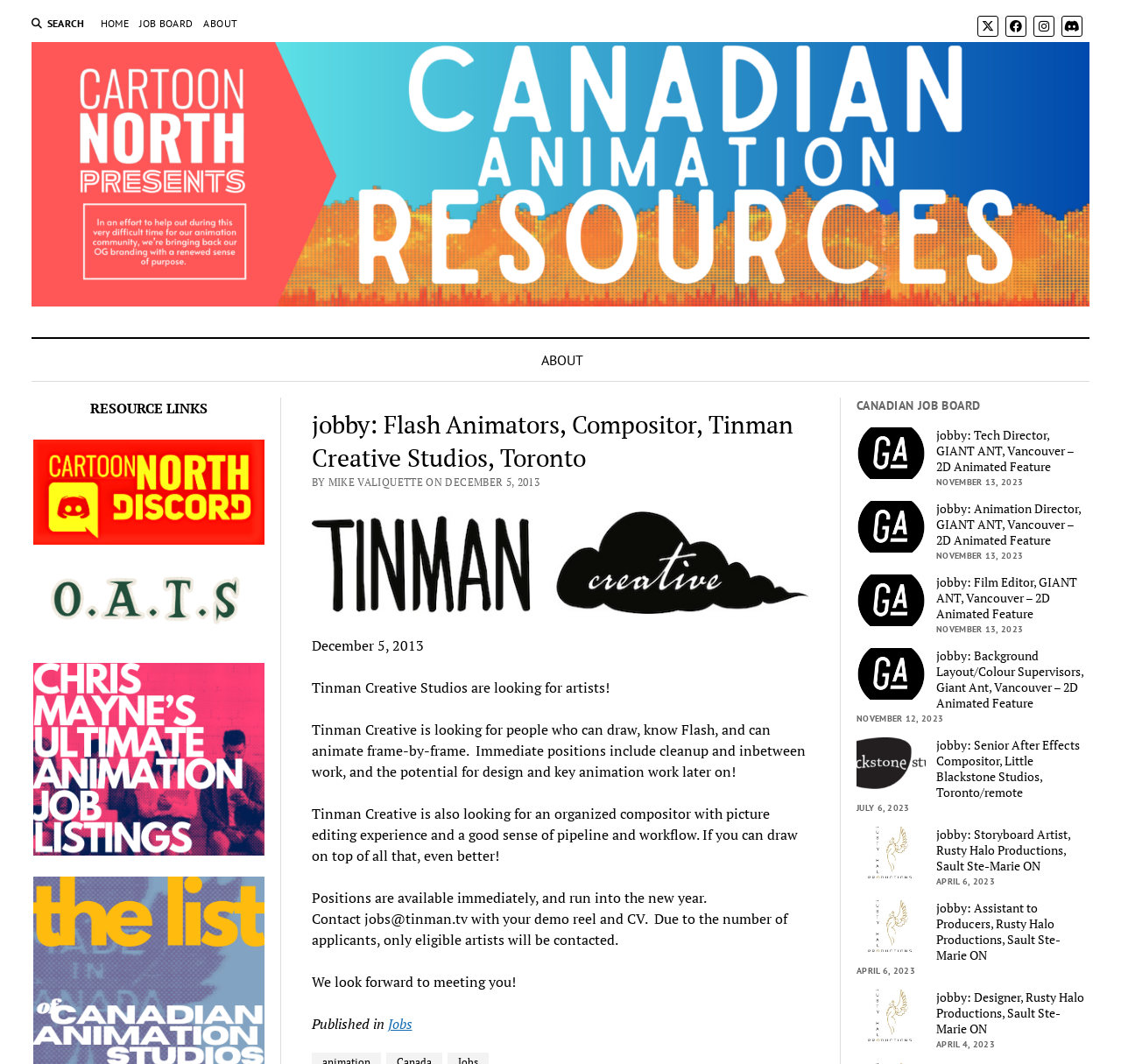Provide a one-word or short-phrase response to the question:
What is the date of the job posting by Little Blackstone Studios?

JULY 6, 2023